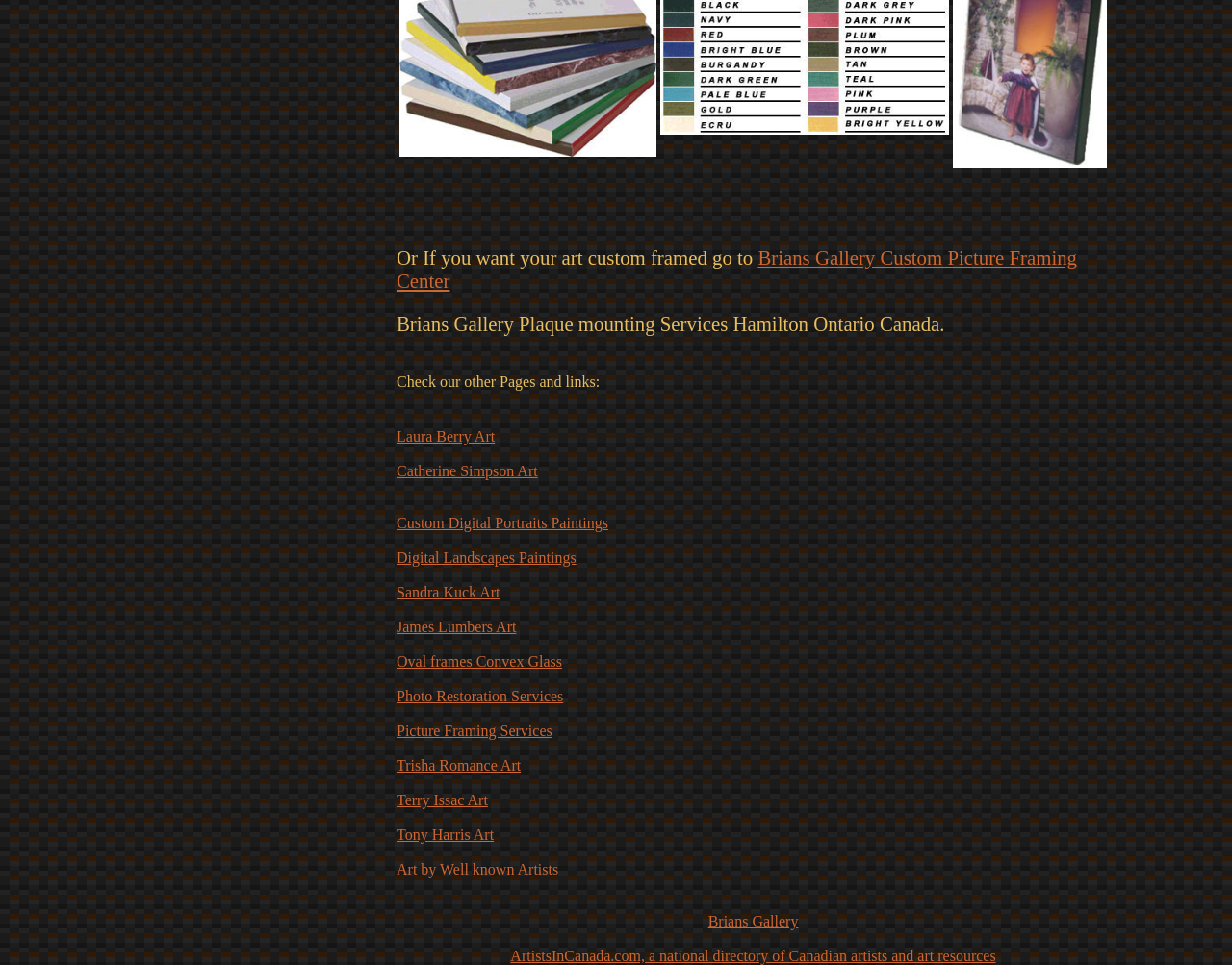Given the description "Art by Well known Artists", provide the bounding box coordinates of the corresponding UI element.

[0.322, 0.892, 0.453, 0.909]